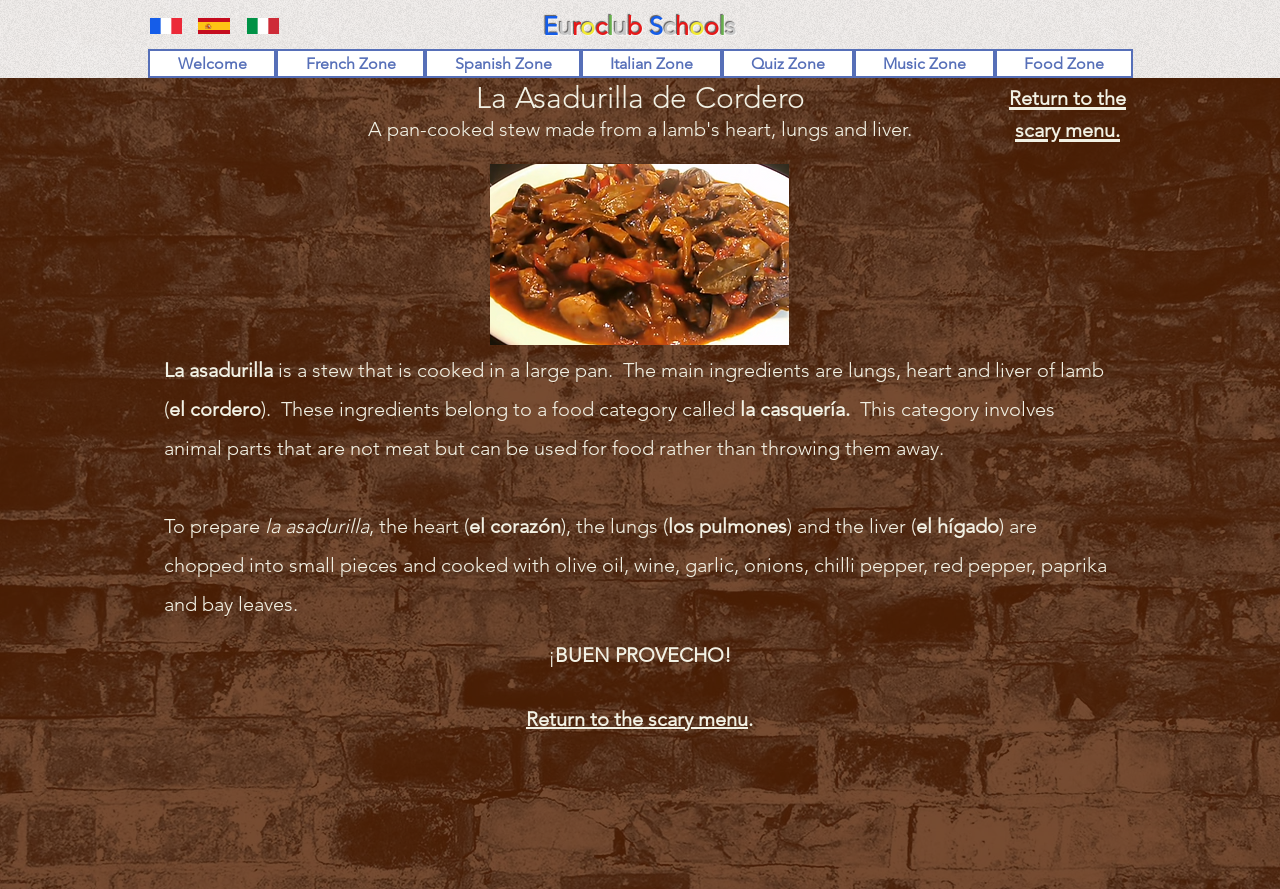Find the bounding box coordinates for the HTML element specified by: "Return to the scary menu.".

[0.788, 0.089, 0.88, 0.161]